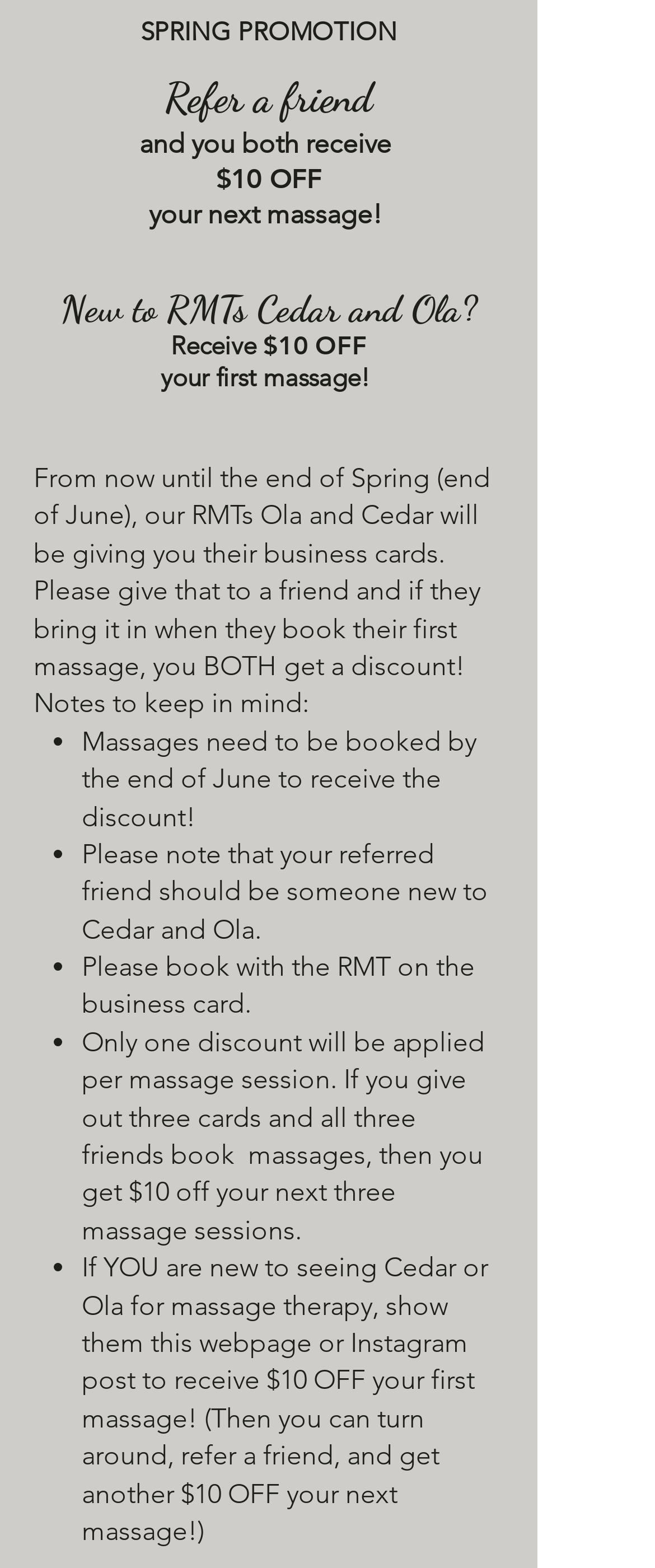Please provide the bounding box coordinates for the UI element as described: "Digital Governance Policy". The coordinates must be four floats between 0 and 1, represented as [left, top, right, bottom].

None